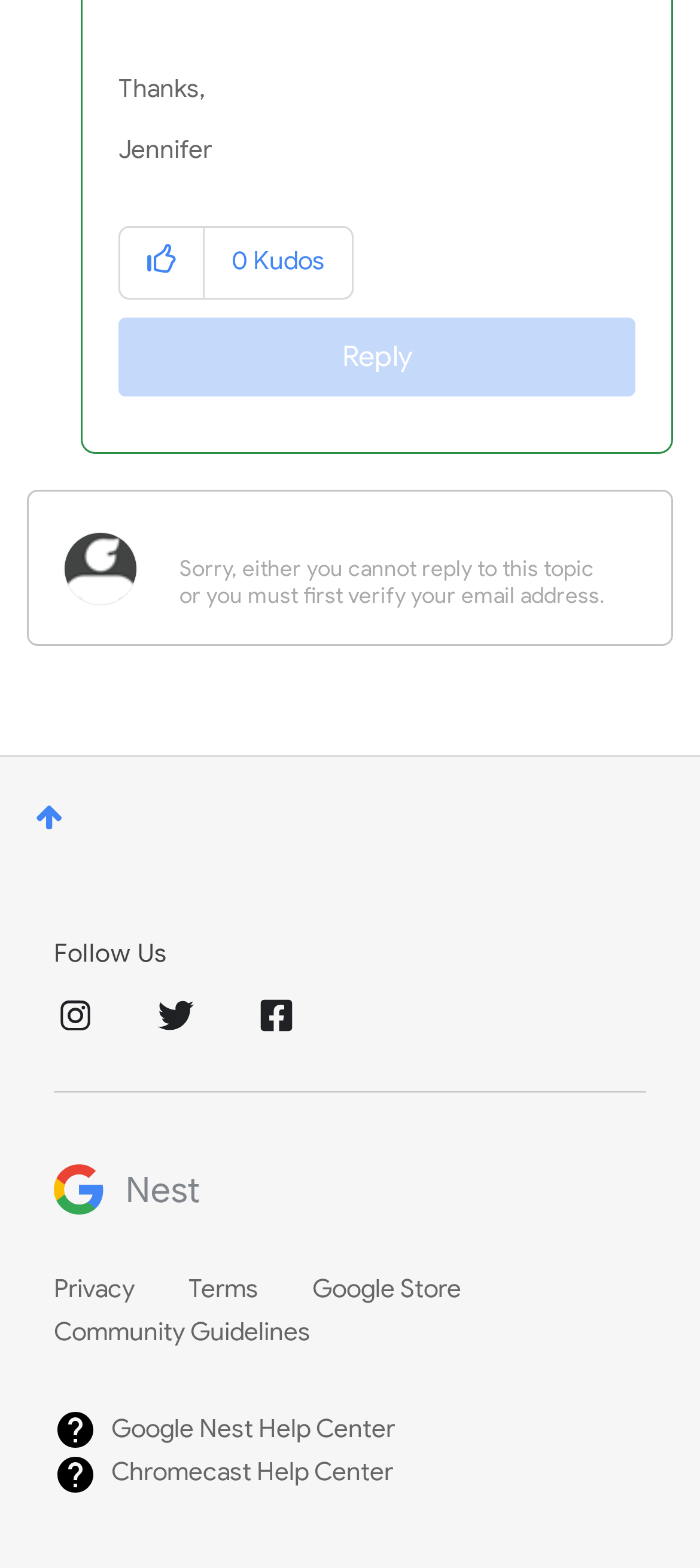Based on the image, please respond to the question with as much detail as possible:
What social media platforms are mentioned on the webpage?

The social media platforms mentioned on the webpage are Instagram, Twitter, and Facebook, as indicated by the link elements 'MadeByGoogle on Instagram', 'Google Nest on Twitter', and 'Google Nest on Facebook' with their corresponding image elements.